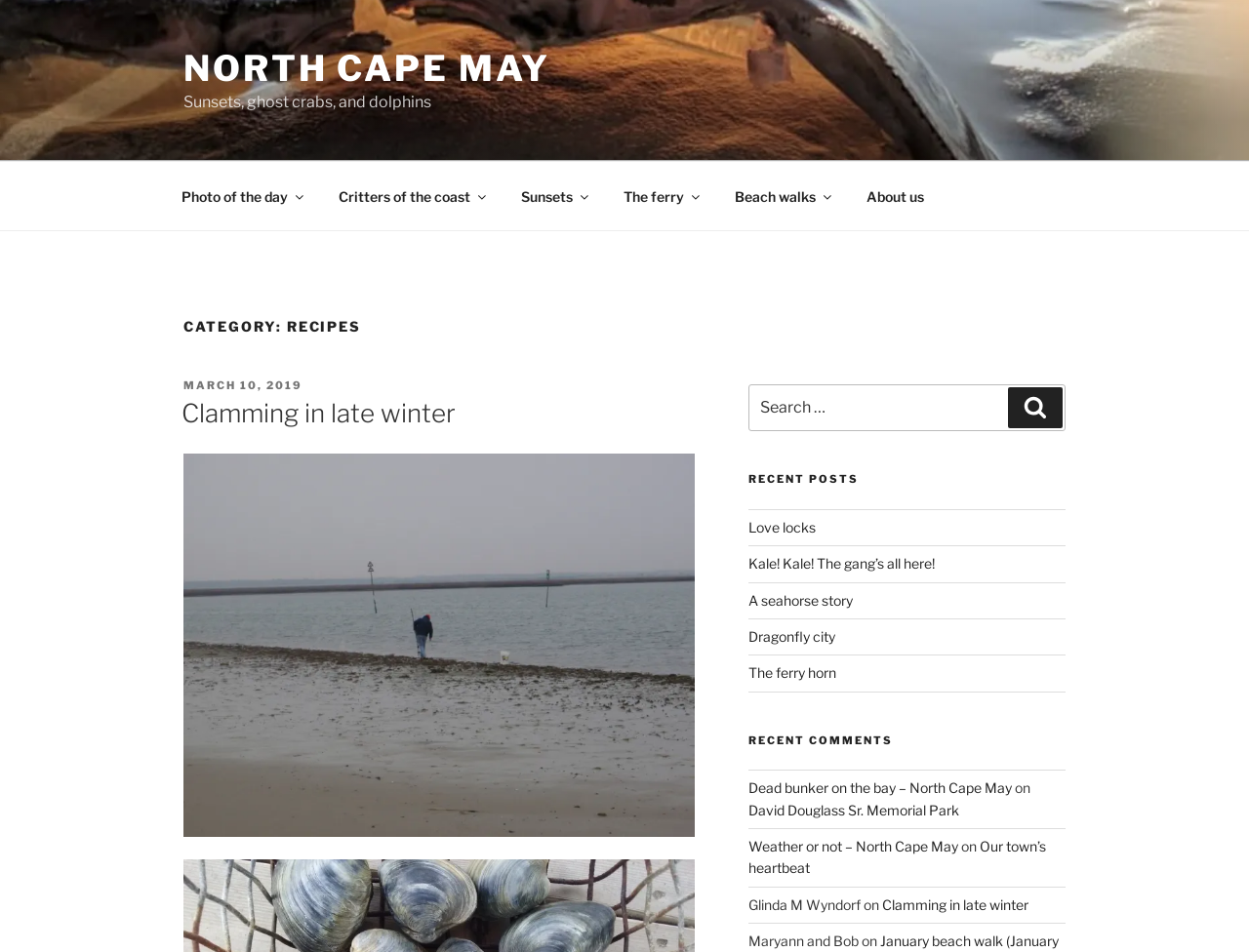How many recent comments are displayed on the webpage?
Could you answer the question with a detailed and thorough explanation?

I navigated to the 'RECENT COMMENTS' section and counted the number of link elements and static text elements, which suggests that there are 5 recent comments displayed on the webpage.